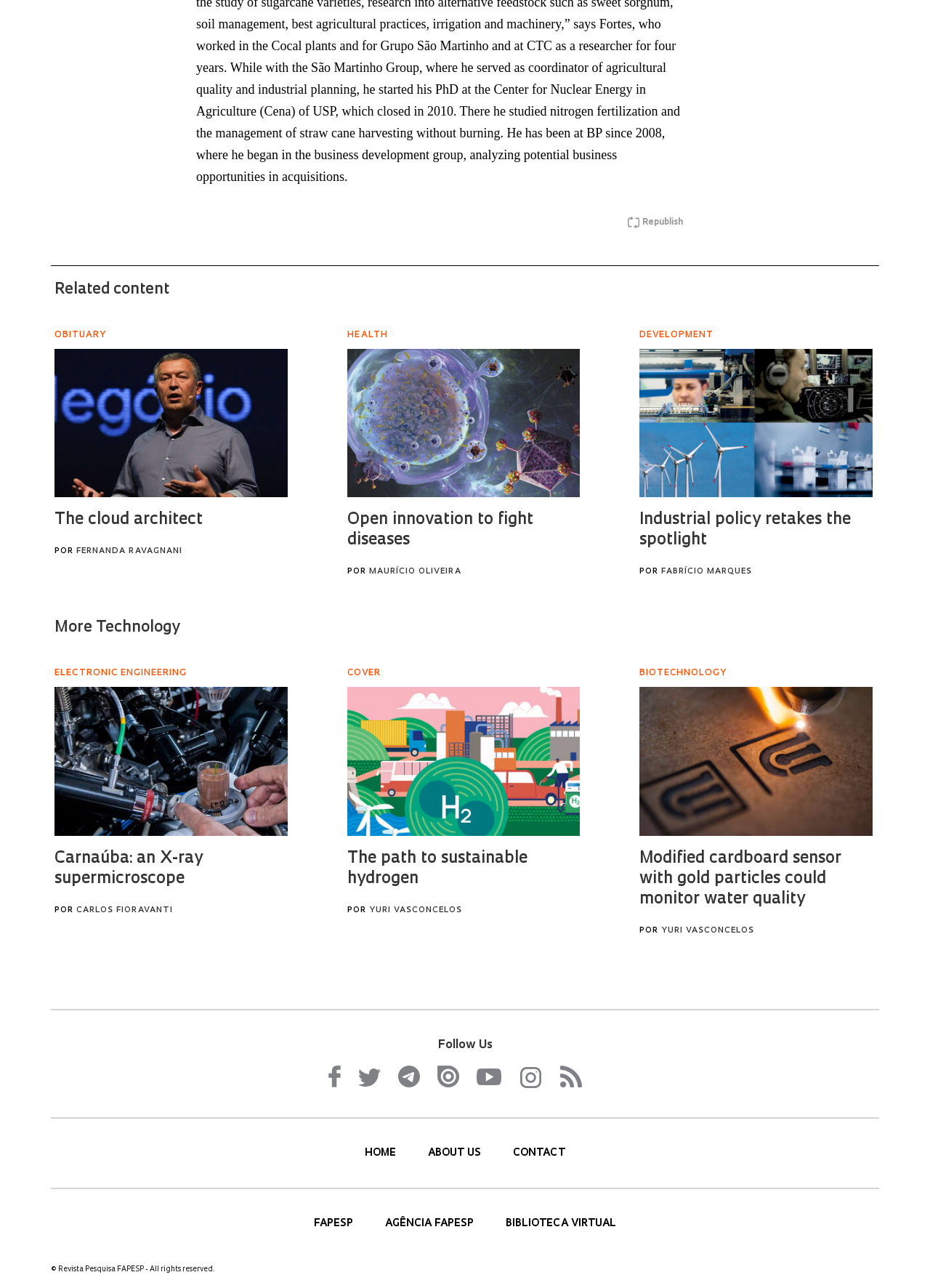Provide the bounding box coordinates, formatted as (top-left x, top-left y, bottom-right x, bottom-right y), with all values being floating point numbers between 0 and 1. Identify the bounding box of the UI element that matches the description: According to a study

None